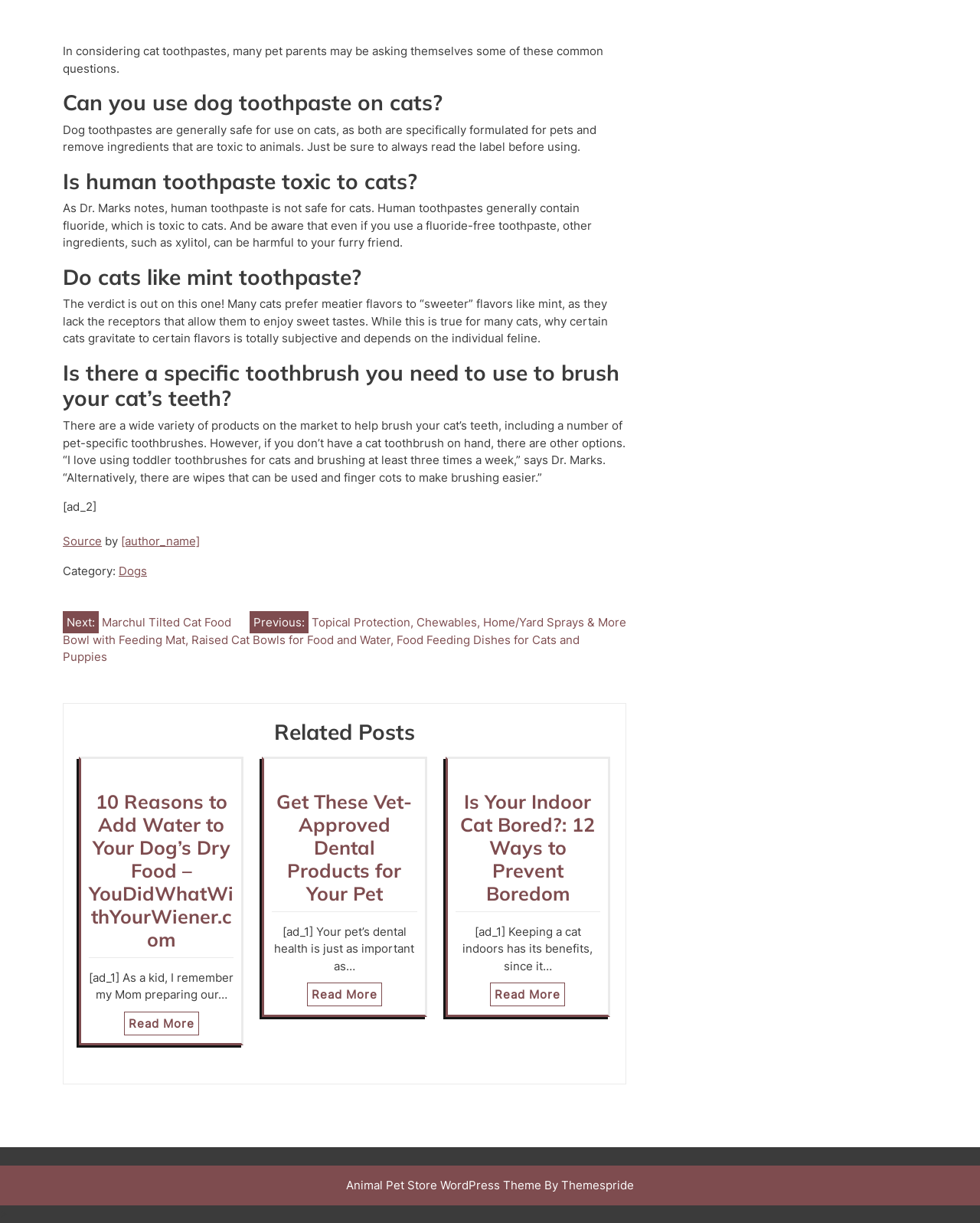Ascertain the bounding box coordinates for the UI element detailed here: "Read More". The coordinates should be provided as [left, top, right, bottom] with each value being a float between 0 and 1.

[0.313, 0.803, 0.39, 0.823]